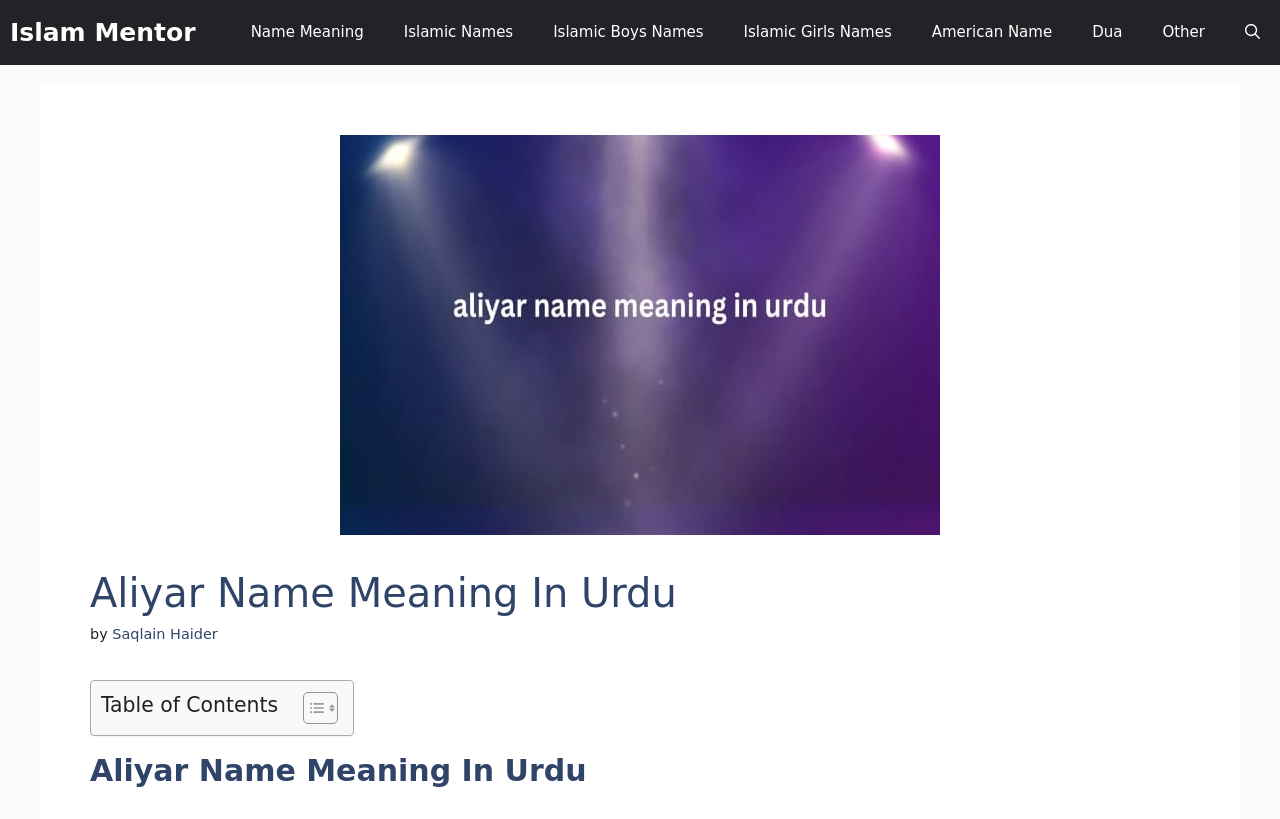What is the purpose of the button at the top right corner?
Look at the image and answer the question using a single word or phrase.

Open search